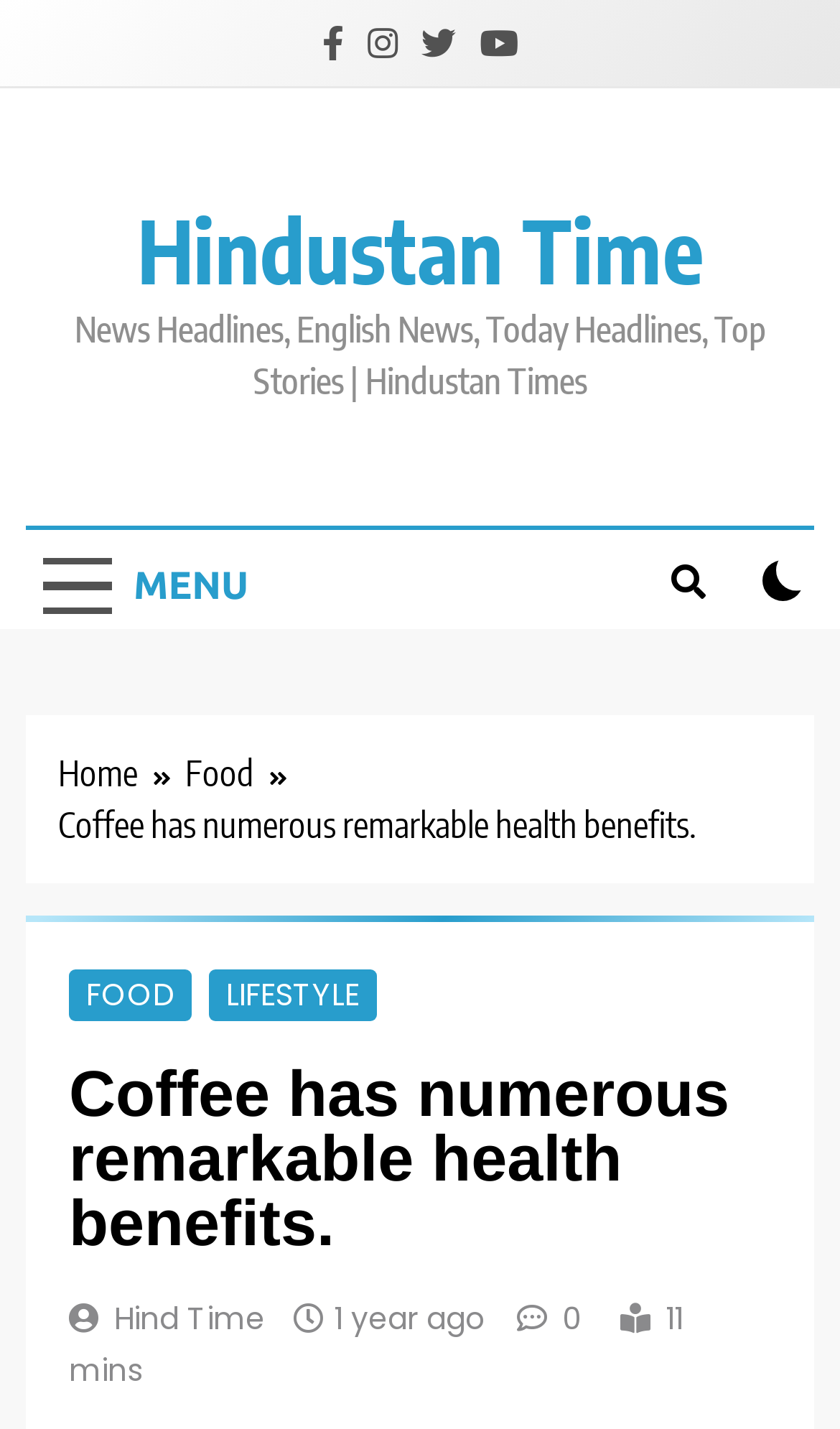How many navigation links are in the breadcrumbs?
Answer the question with a thorough and detailed explanation.

I examined the navigation section labeled 'Breadcrumbs' and found two links, 'Home' and 'Food', which are part of the navigation path.